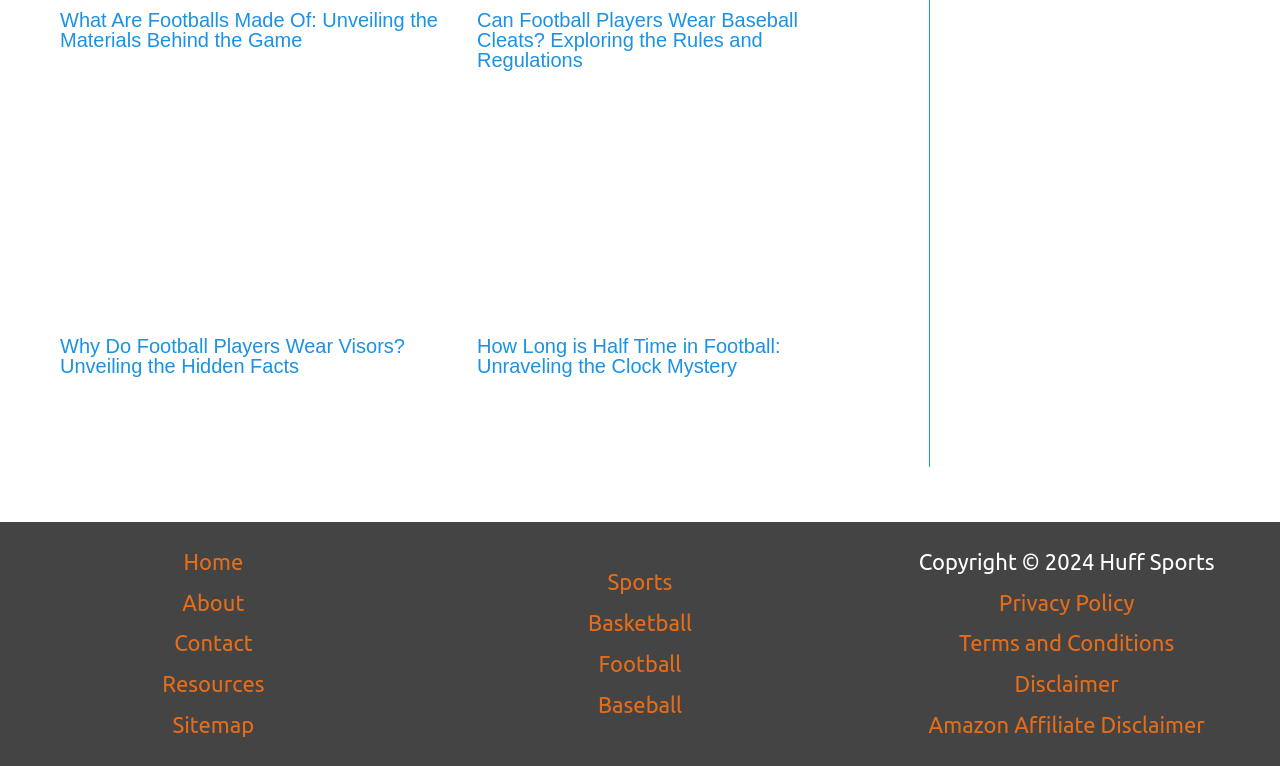Carefully observe the image and respond to the question with a detailed answer:
What is the main topic of this webpage?

Based on the headings and links on the webpage, it appears that the main topic is football, with various subtopics such as the materials used to make footballs, rules and regulations, and player equipment.